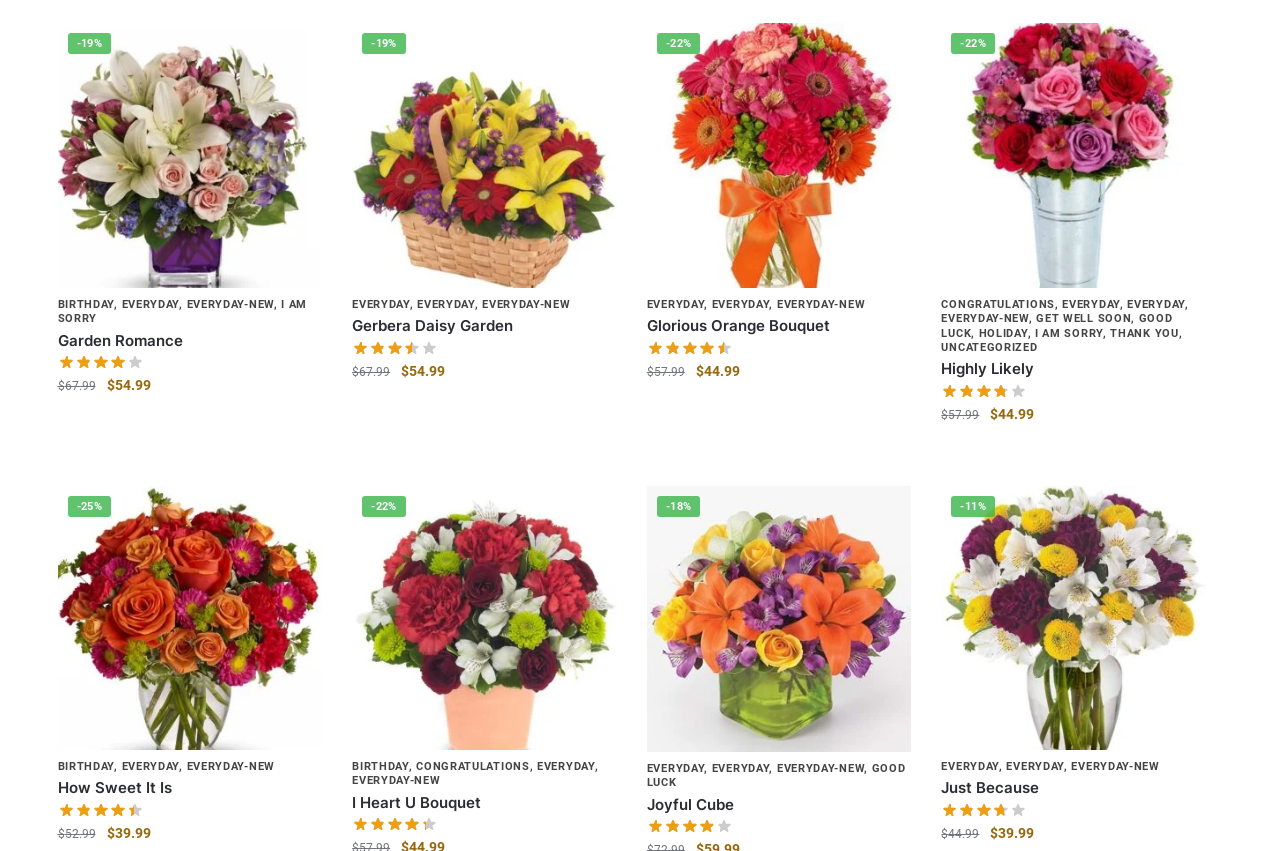Find the bounding box coordinates for the area that should be clicked to accomplish the instruction: "Click on the 'Garden Romance' link".

[0.045, 0.022, 0.252, 0.332]